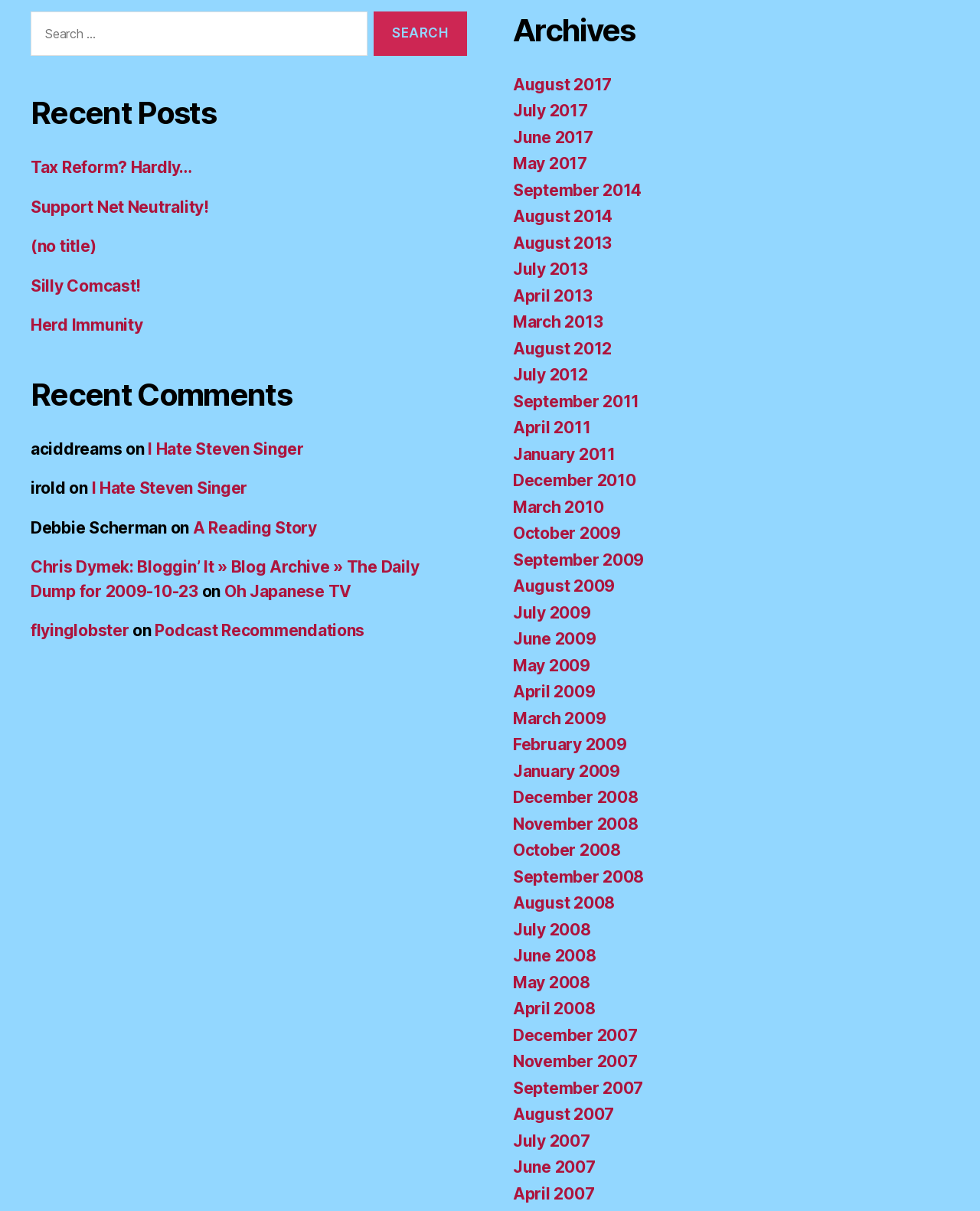Identify the bounding box coordinates of the specific part of the webpage to click to complete this instruction: "View recent posts".

[0.031, 0.129, 0.477, 0.279]